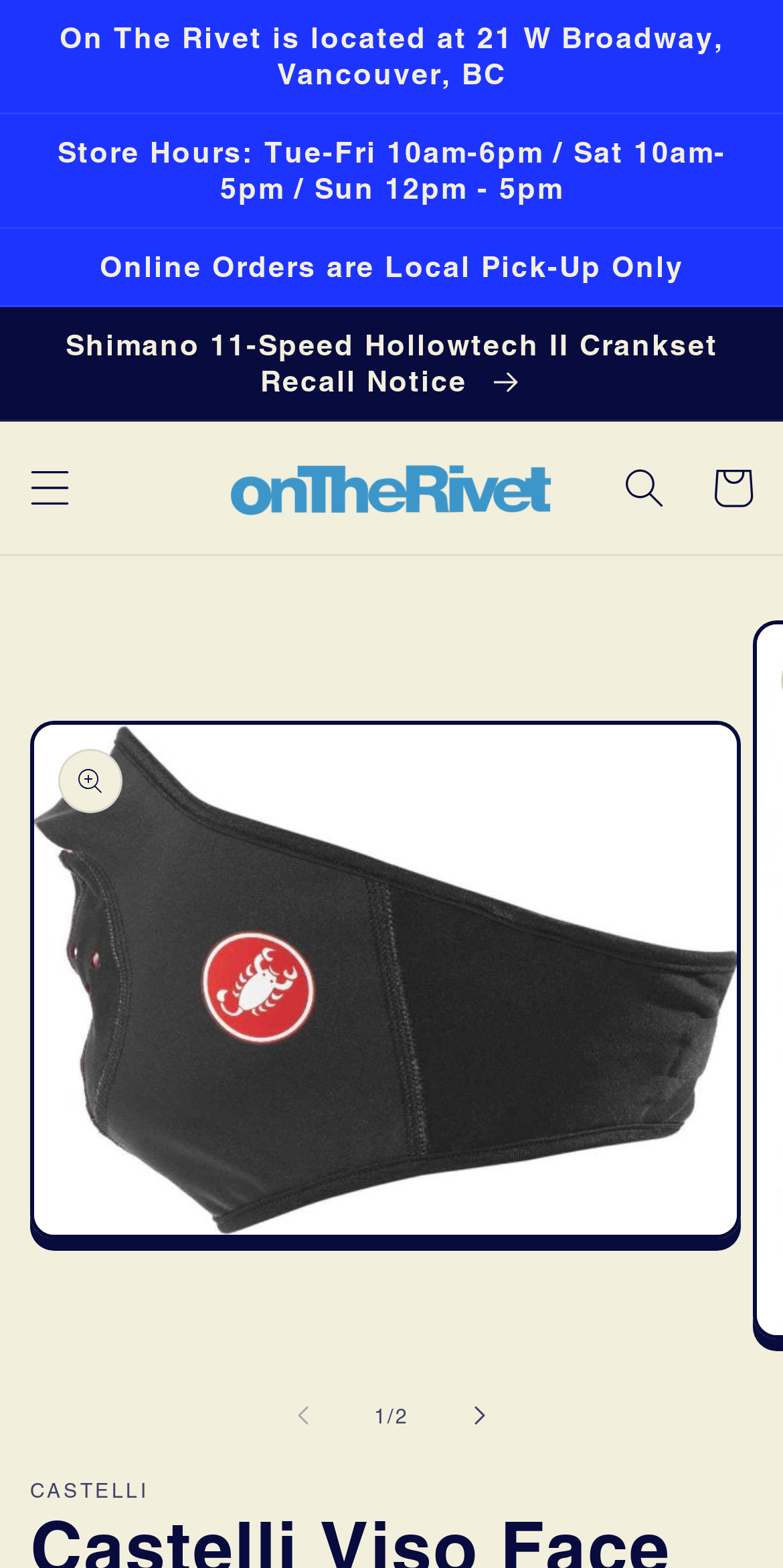Please provide a comprehensive answer to the question based on the screenshot: What is the brand of the product shown?

I found the brand of the product shown by looking at the static text 'CASTELLI' at the bottom of the page, which is likely the brand of the product being displayed.